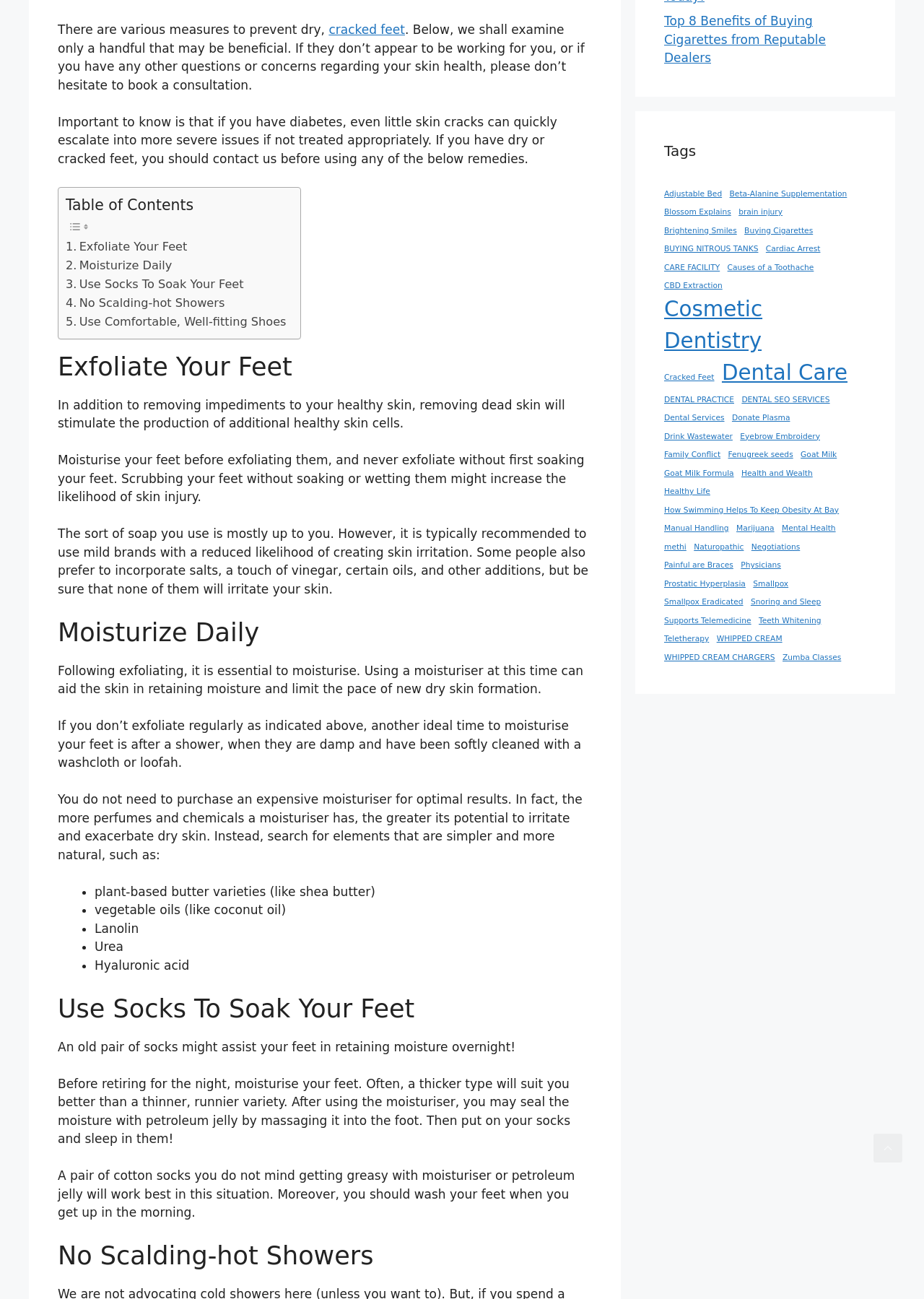Bounding box coordinates should be provided in the format (top-left x, top-left y, bottom-right x, bottom-right y) with all values between 0 and 1. Identify the bounding box for this UI element: cracked feet

[0.356, 0.017, 0.438, 0.029]